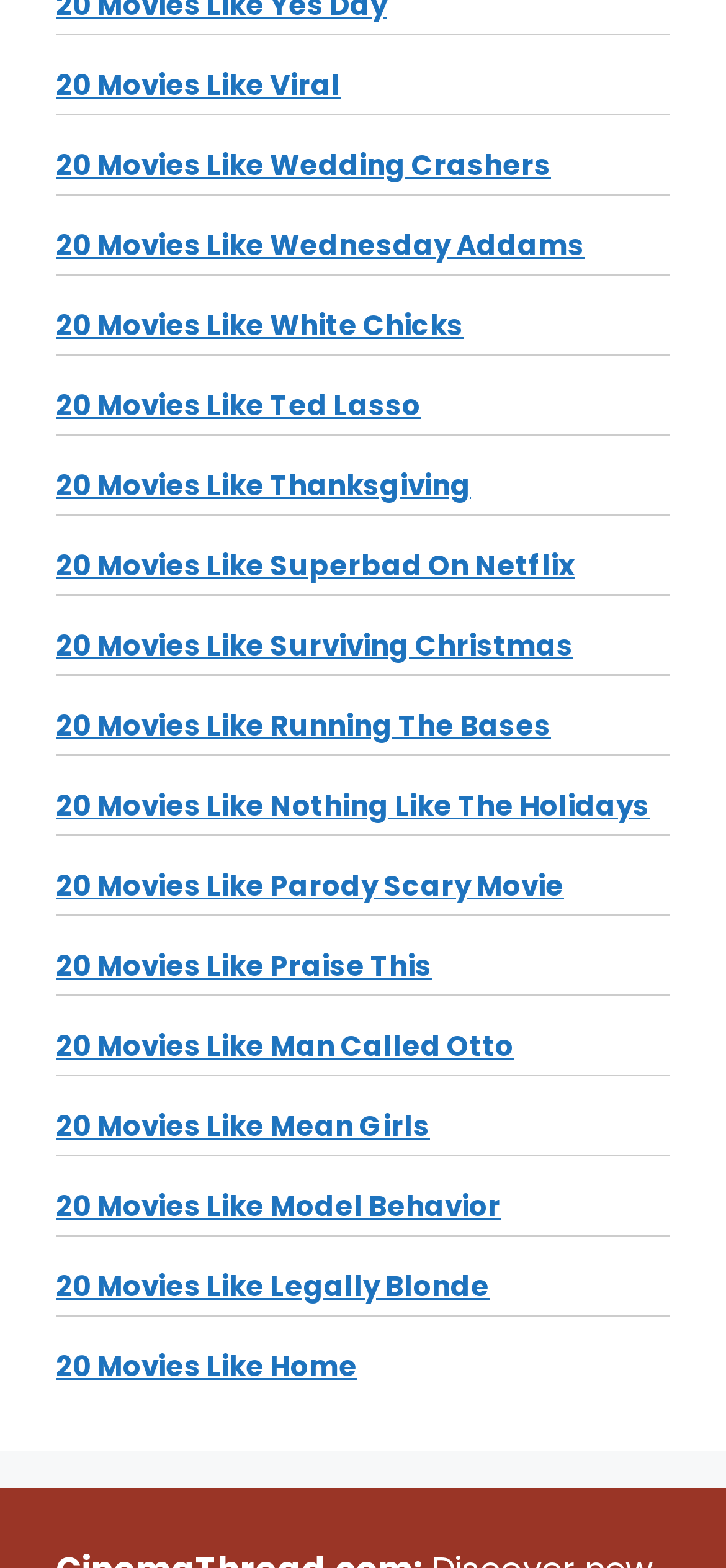Are the links arranged in a single column?
Can you offer a detailed and complete answer to this question?

By examining the x1 and x2 coordinates of the links, I noticed that they all have similar left and right coordinates, which suggests that they are arranged in a single column on the webpage.